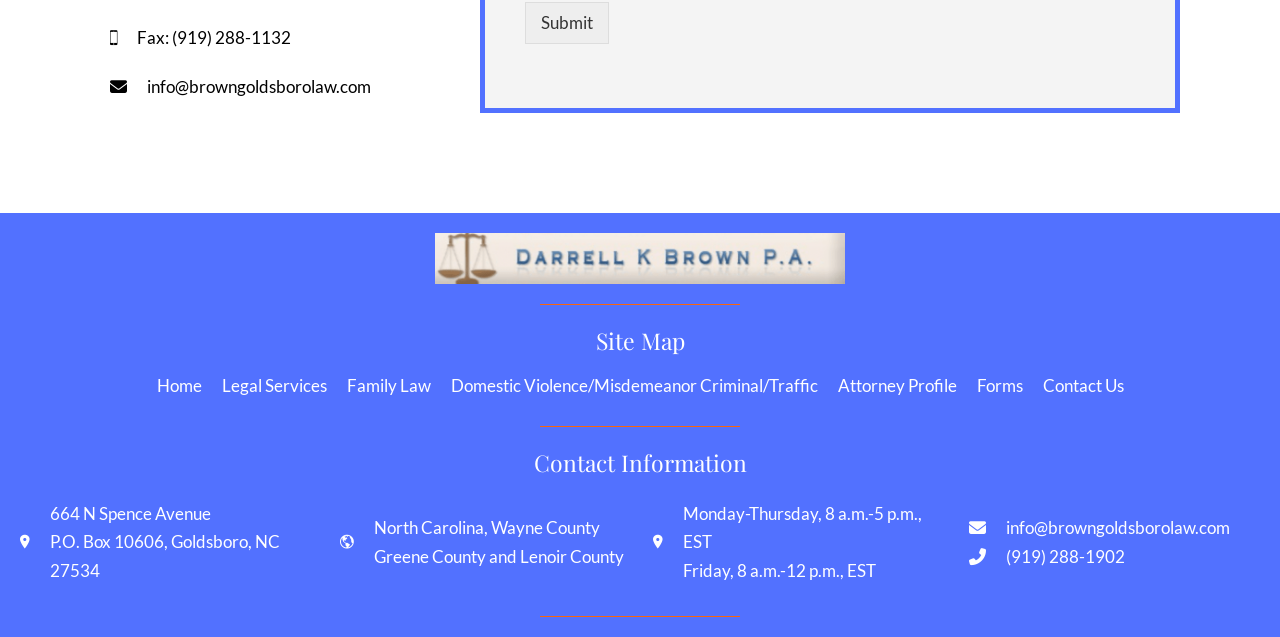What counties does the law office serve?
Please answer the question with a single word or phrase, referencing the image.

Wayne County, Greene County, and Lenoir County